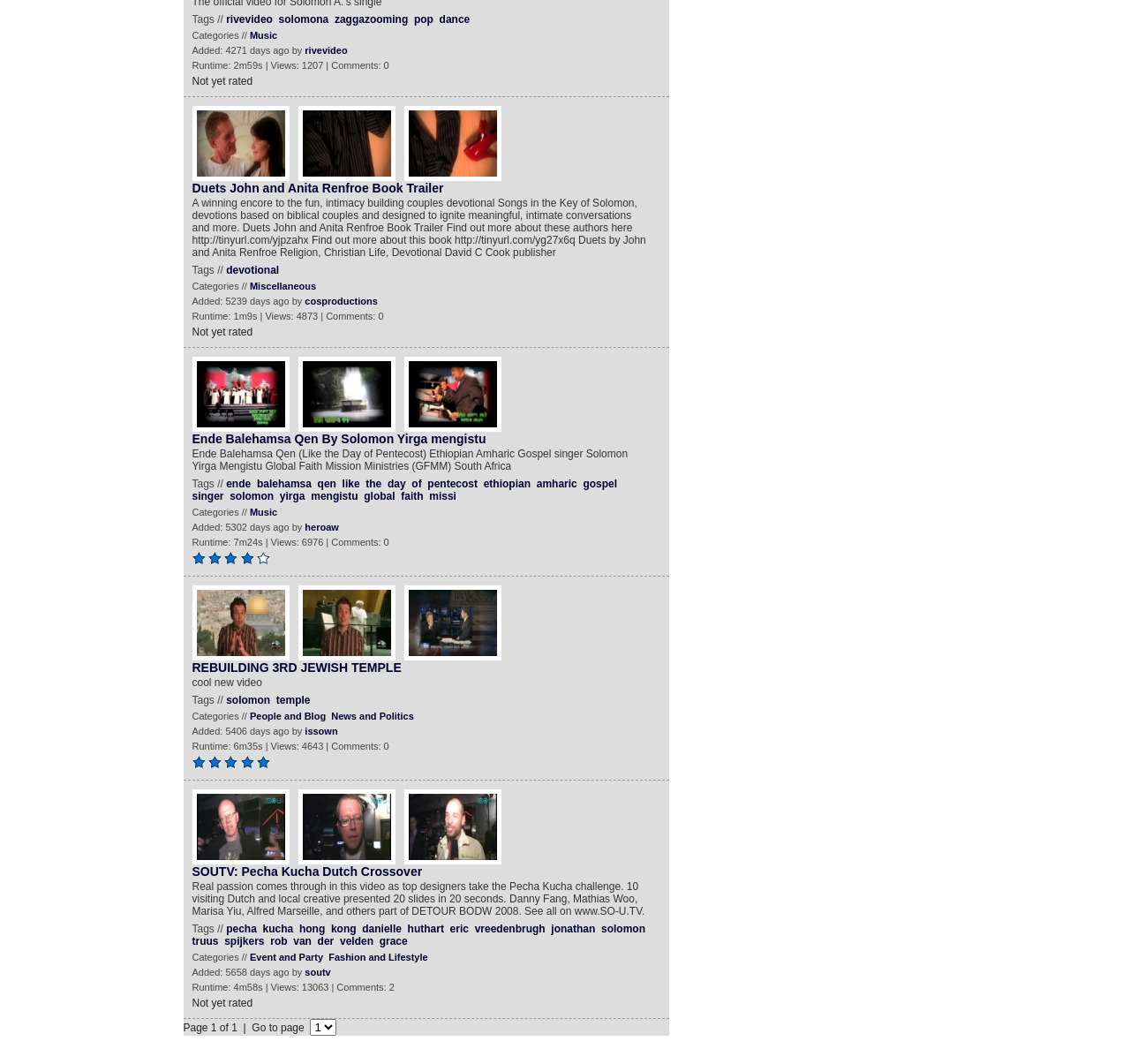Given the description of a UI element: "Fashion and Lifestyle", identify the bounding box coordinates of the matching element in the webpage screenshot.

[0.291, 0.895, 0.379, 0.905]